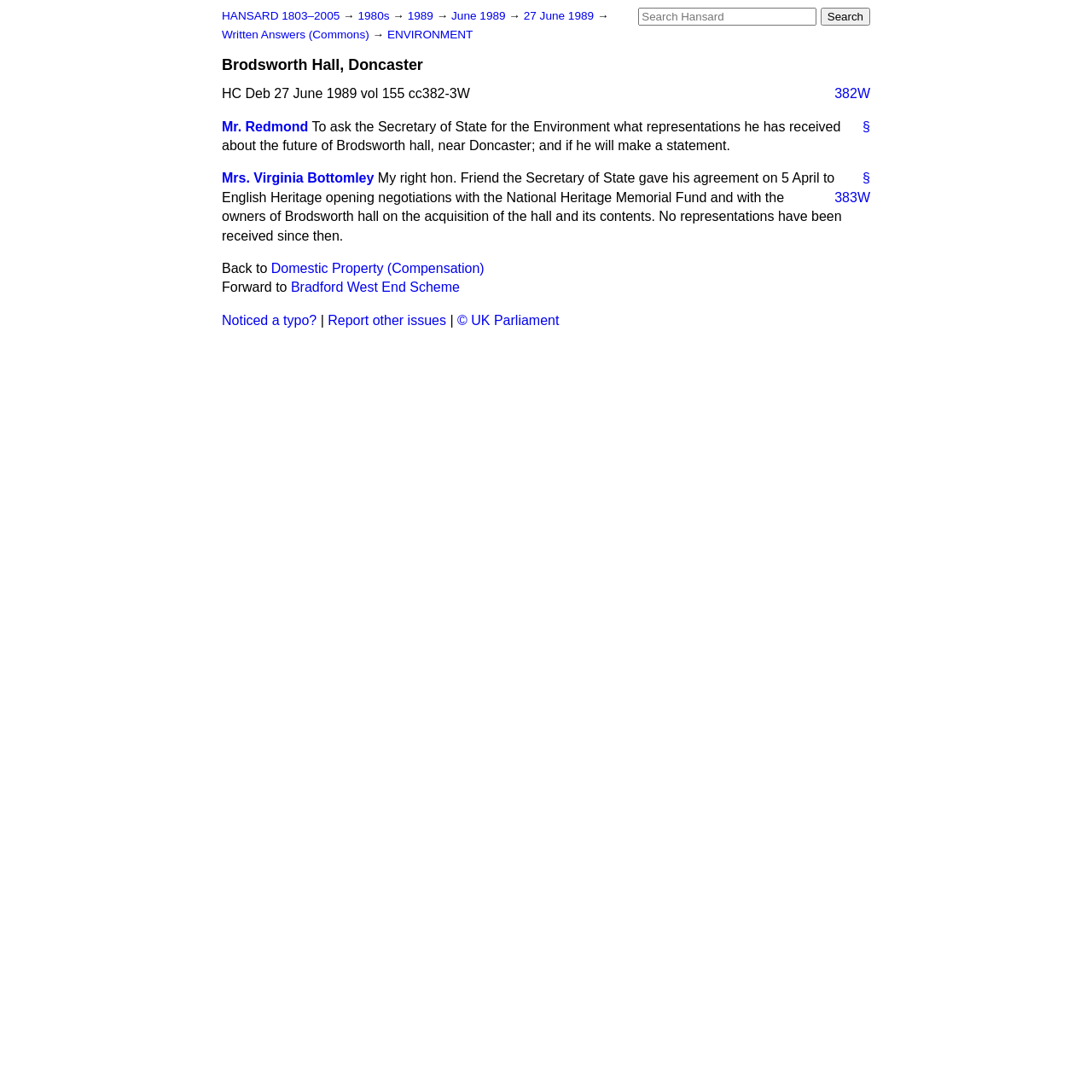Using the webpage screenshot, find the UI element described by Noticed a typo?. Provide the bounding box coordinates in the format (top-left x, top-left y, bottom-right x, bottom-right y), ensuring all values are floating point numbers between 0 and 1.

[0.203, 0.286, 0.29, 0.3]